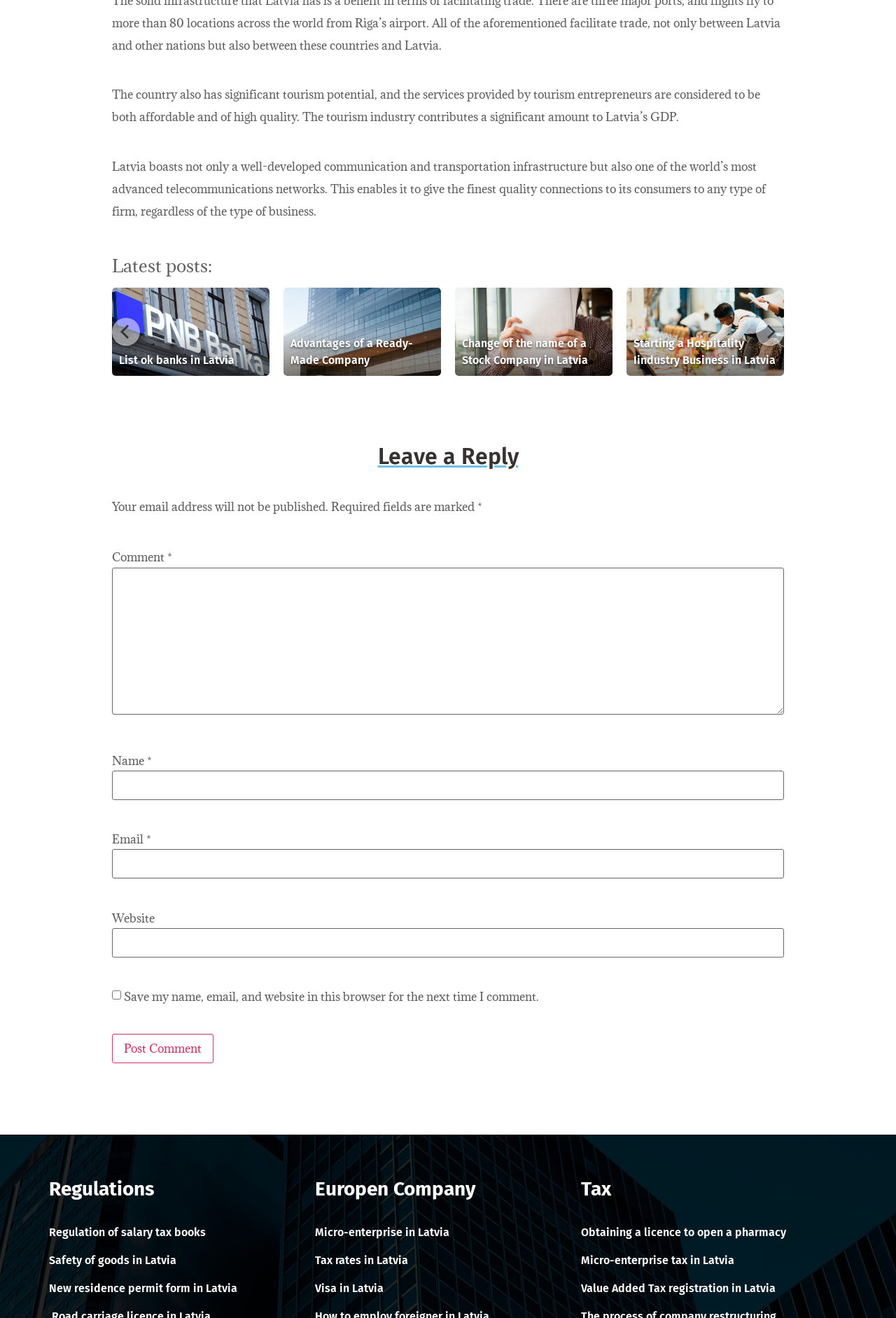Provide a single word or phrase answer to the question: 
What is the purpose of the comment section?

To leave a reply